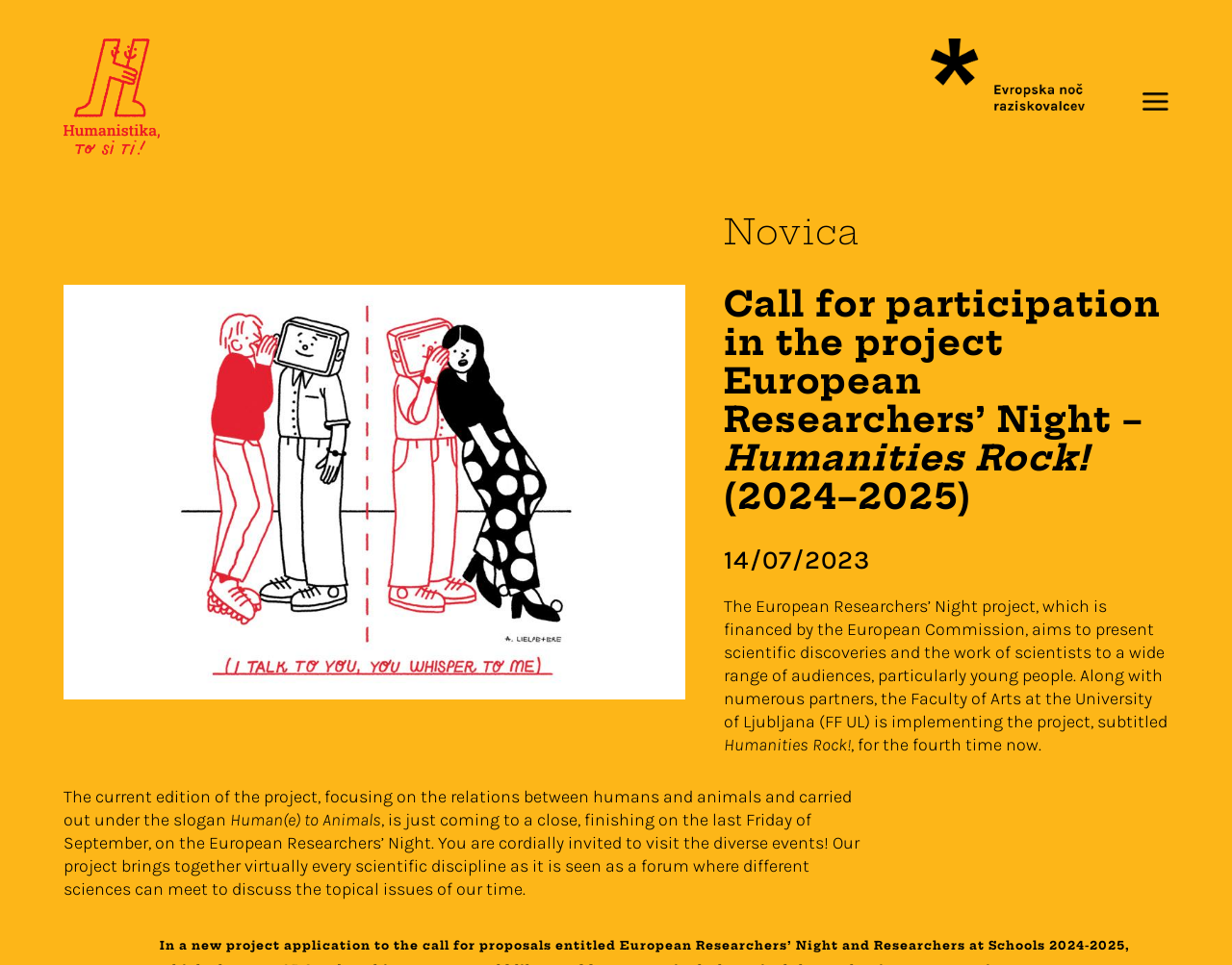What is the goal of the European Researchers' Night project?
Look at the image and respond to the question as thoroughly as possible.

By analyzing the webpage content, I found that the goal of the European Researchers' Night project is mentioned in the text 'The European Researchers’ Night project, which is financed by the European Commission, aims to present scientific discoveries and the work of scientists to a wide range of audiences, particularly young people.' This text is located near the top of the webpage, indicating that it is a key piece of information about the project's purpose.